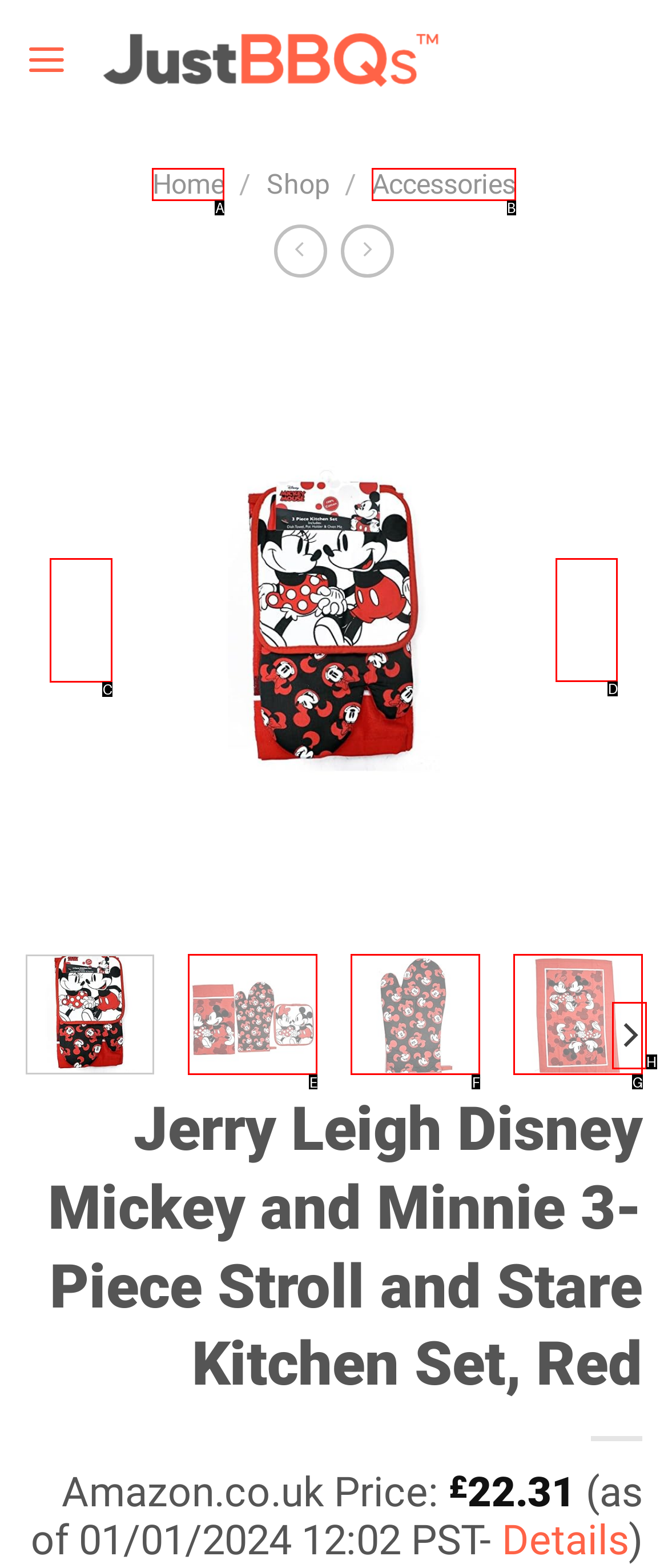Select the option I need to click to accomplish this task: Click on the 'Previous' button
Provide the letter of the selected choice from the given options.

C